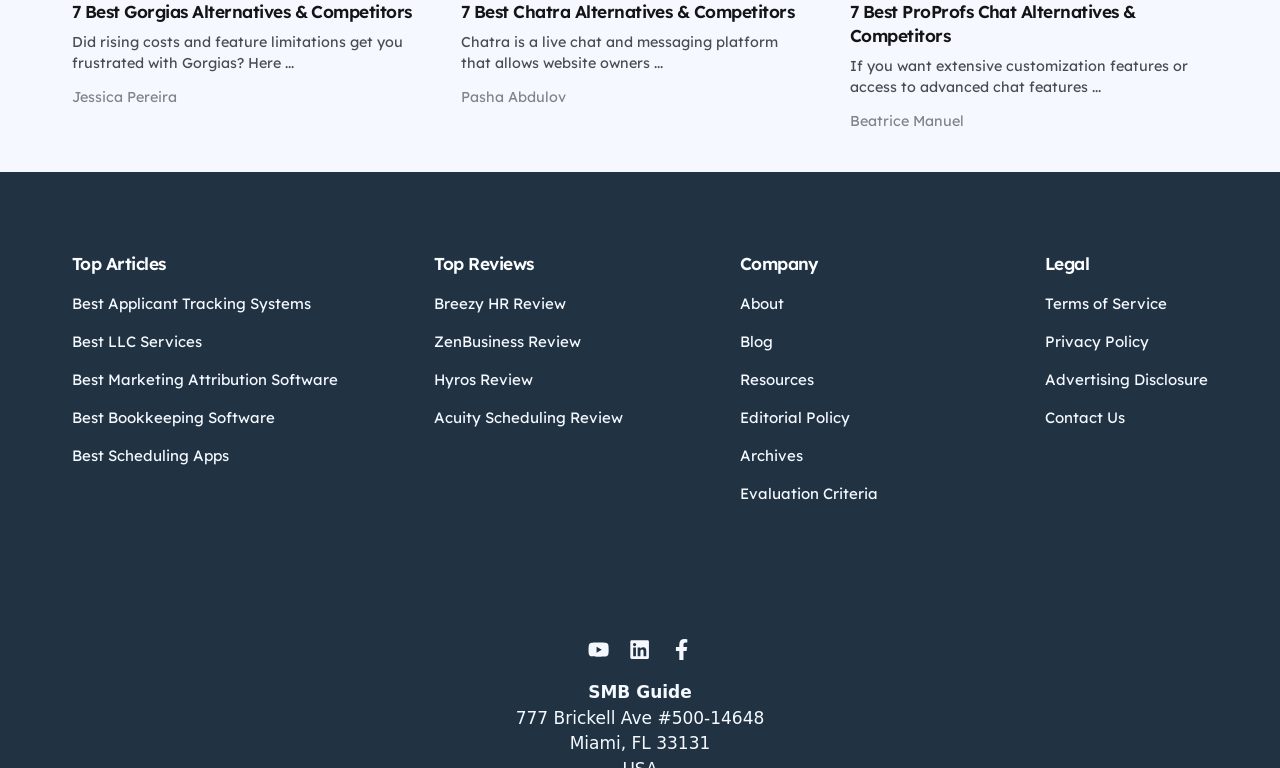What is the name of the live chat and messaging platform?
Use the image to give a comprehensive and detailed response to the question.

The answer can be found in the StaticText element with the text 'Chatra is a live chat and messaging platform that allows website owners...' which is located at [0.36, 0.043, 0.608, 0.094].